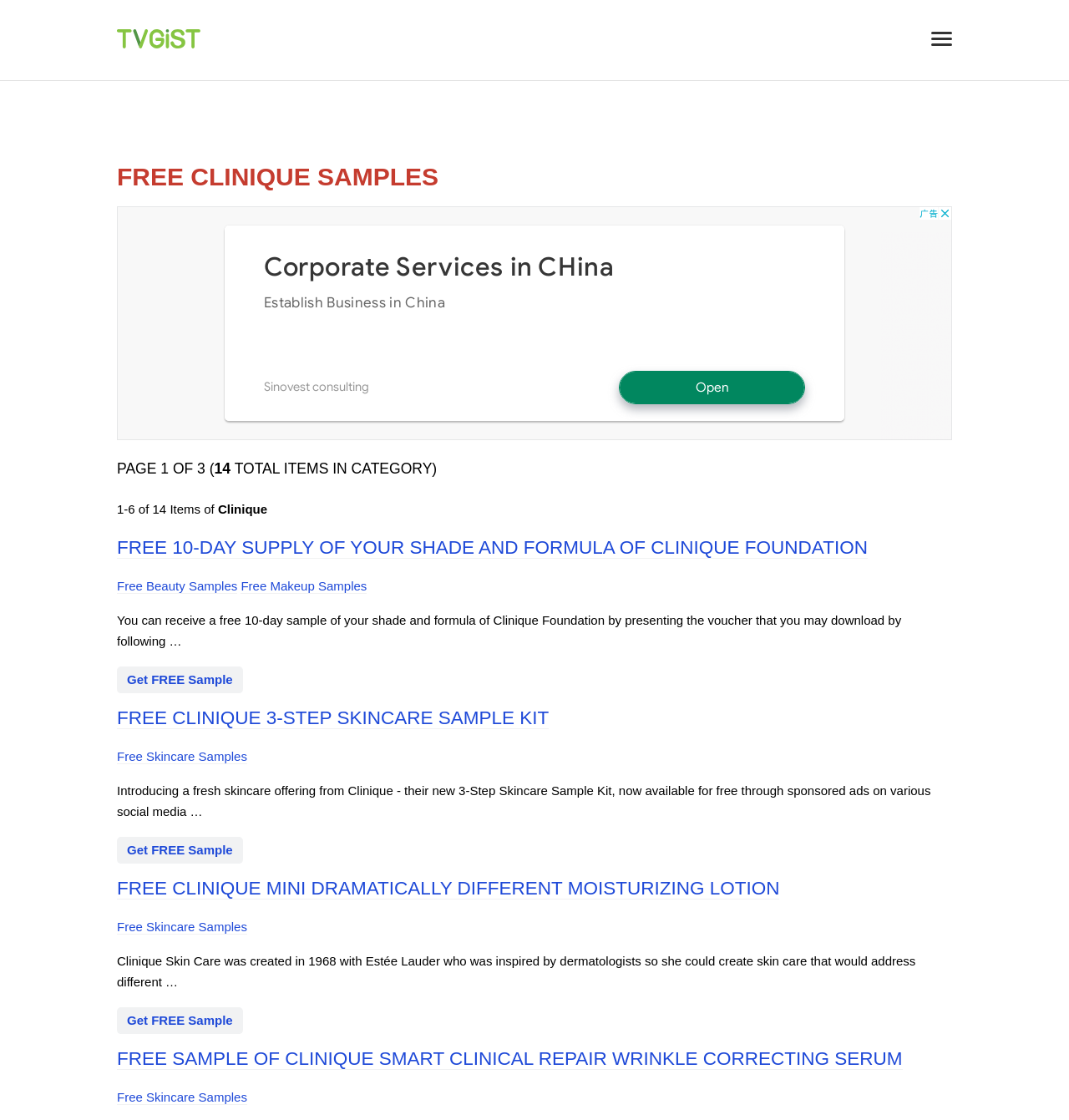Given the element description Free Beauty Samples, identify the bounding box coordinates for the UI element on the webpage screenshot. The format should be (top-left x, top-left y, bottom-right x, bottom-right y), with values between 0 and 1.

[0.277, 0.537, 0.39, 0.551]